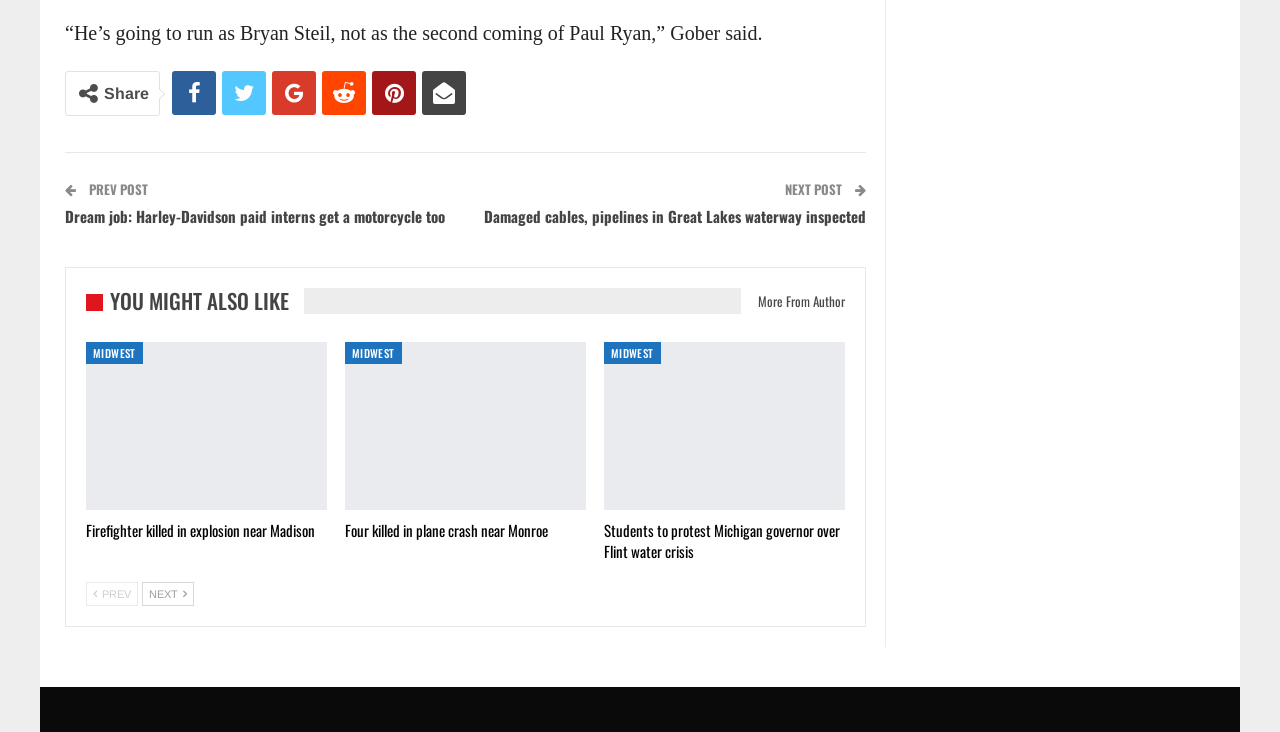What is the purpose of the social media links?
Provide a fully detailed and comprehensive answer to the question.

The social media links, such as the Facebook and Twitter icons, are likely intended to allow readers to share the article or content on their social media platforms. This suggests that the webpage is designed to facilitate sharing and discussion of the content.